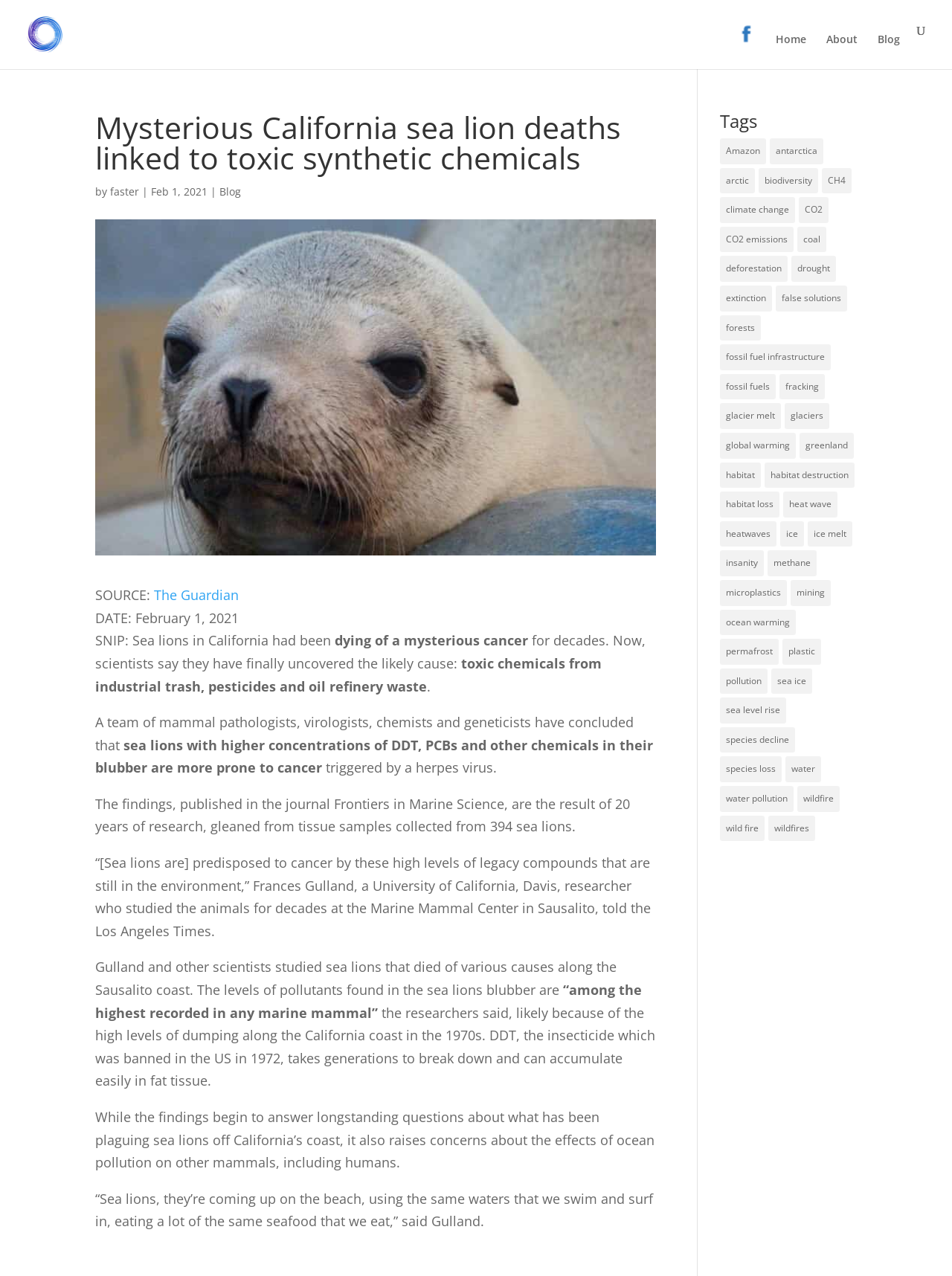Find the bounding box coordinates of the area that needs to be clicked in order to achieve the following instruction: "Click the 'Home' link". The coordinates should be specified as four float numbers between 0 and 1, i.e., [left, top, right, bottom].

[0.815, 0.027, 0.847, 0.054]